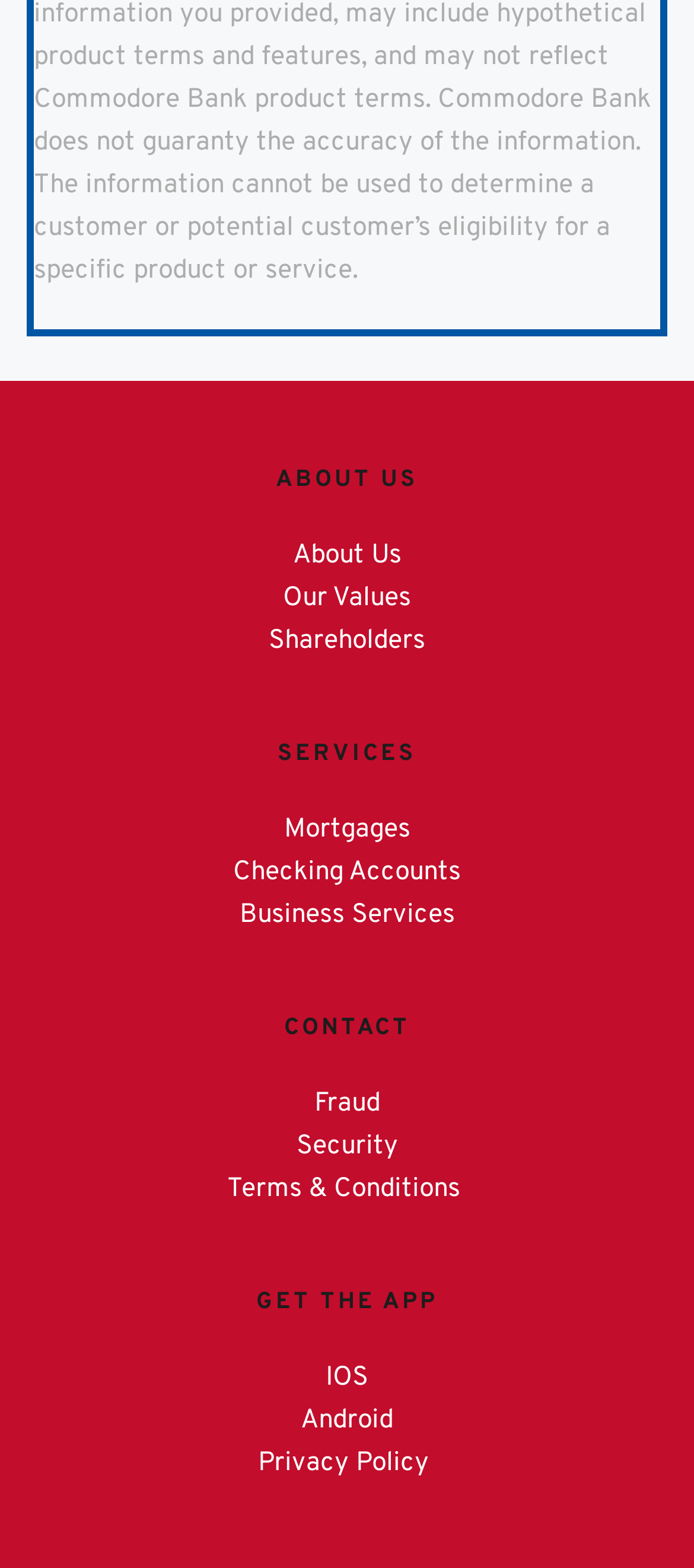Based on the image, provide a detailed and complete answer to the question: 
How many links are there in the 'CONTACT' section?

In the 'CONTACT' section, I can count four links: 'Fraud', 'Security', 'Terms & Conditions', and one more. These links are related to contacting the website or accessing important information.